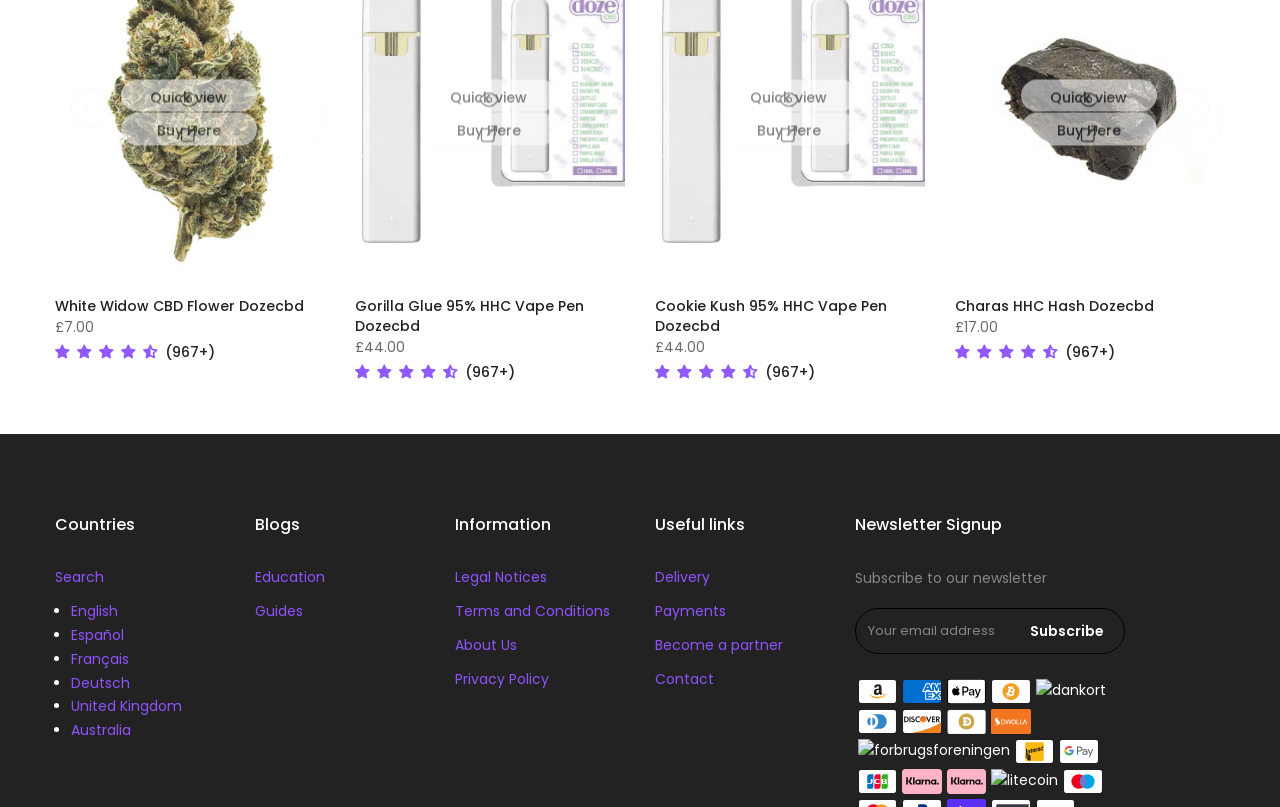Please specify the bounding box coordinates of the region to click in order to perform the following instruction: "Click the 'Buy Here' link".

[0.095, 0.064, 0.202, 0.113]